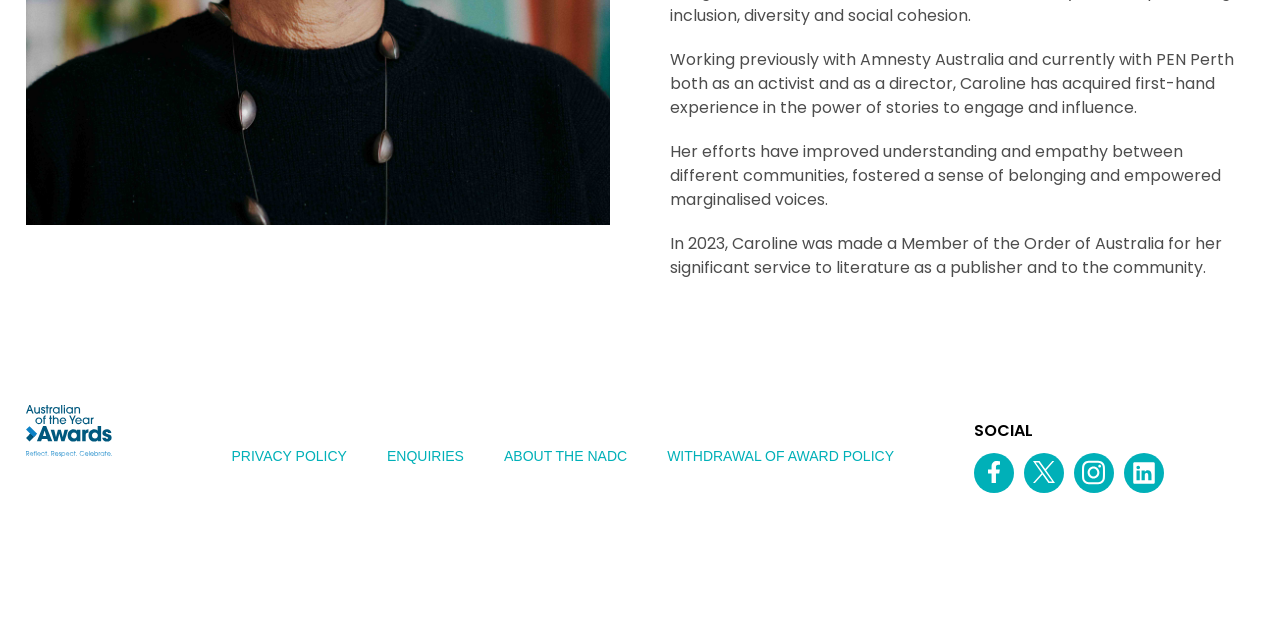Predict the bounding box of the UI element based on this description: "Twitter".

[0.8, 0.707, 0.831, 0.77]